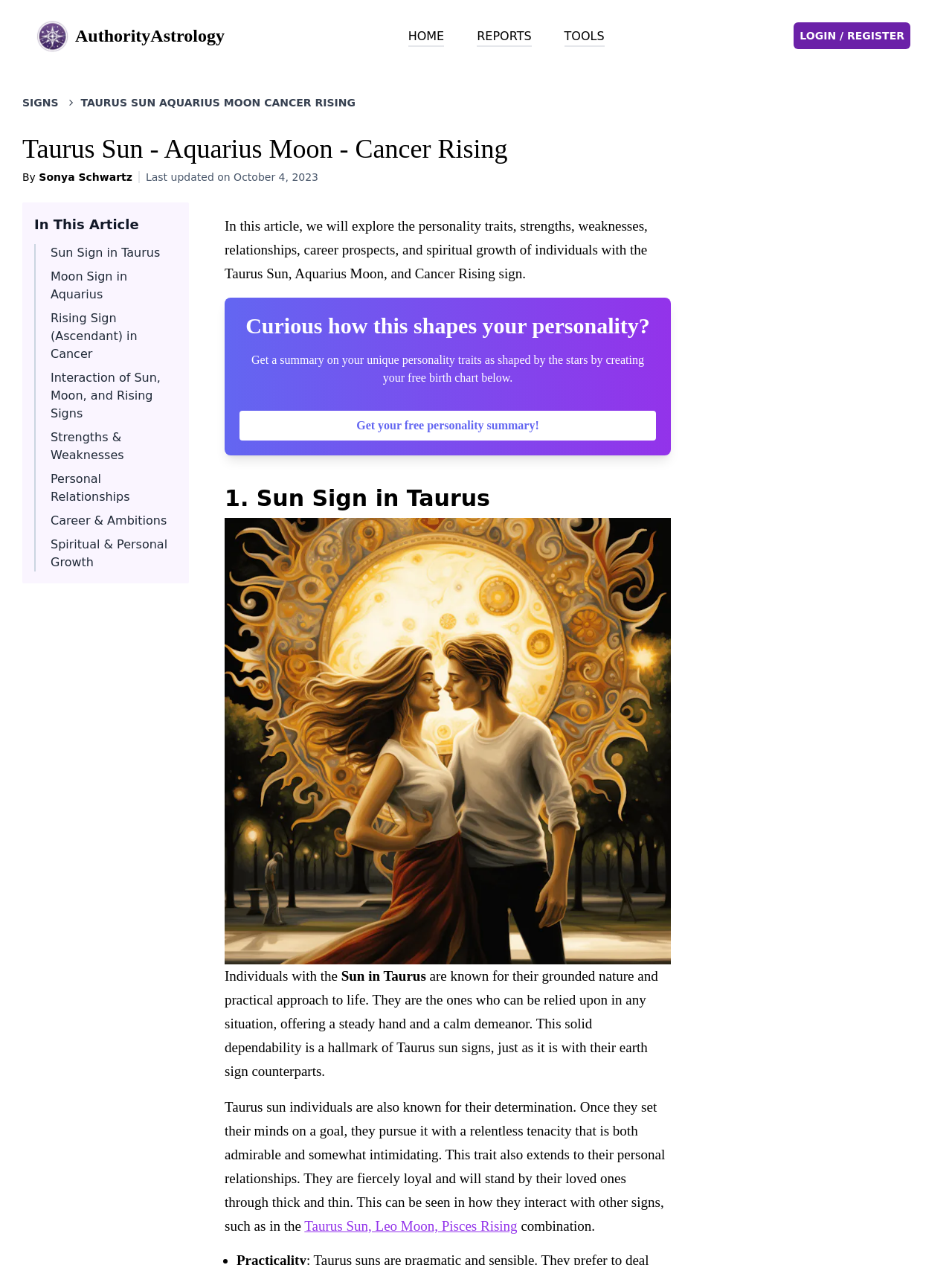Identify the bounding box for the described UI element: "Rising Sign (Ascendant) in Cancer".

[0.053, 0.246, 0.144, 0.285]